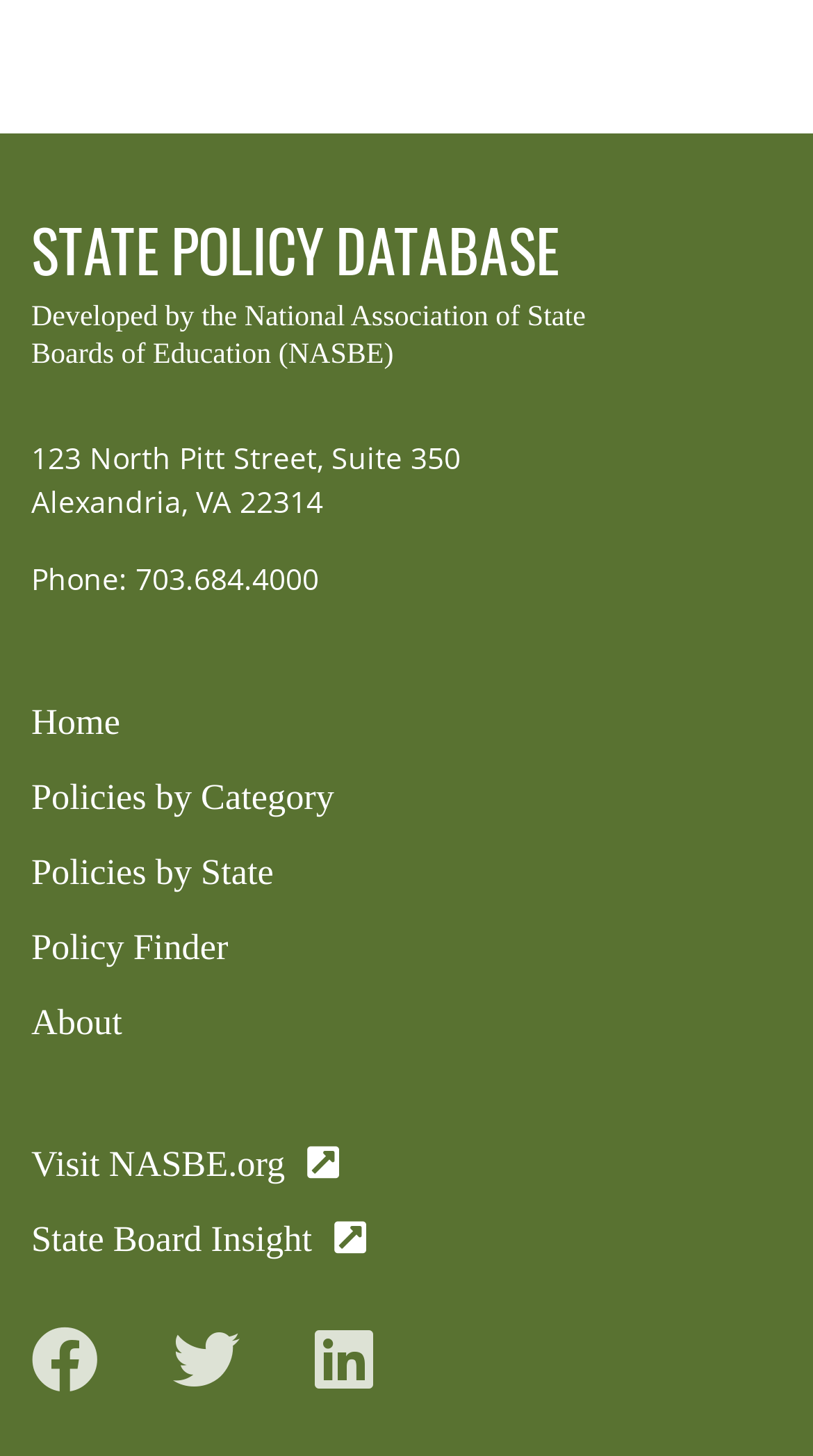From the element description: "Ehsaas Helpline Number", extract the bounding box coordinates of the UI element. The coordinates should be expressed as four float numbers between 0 and 1, in the order [left, top, right, bottom].

None